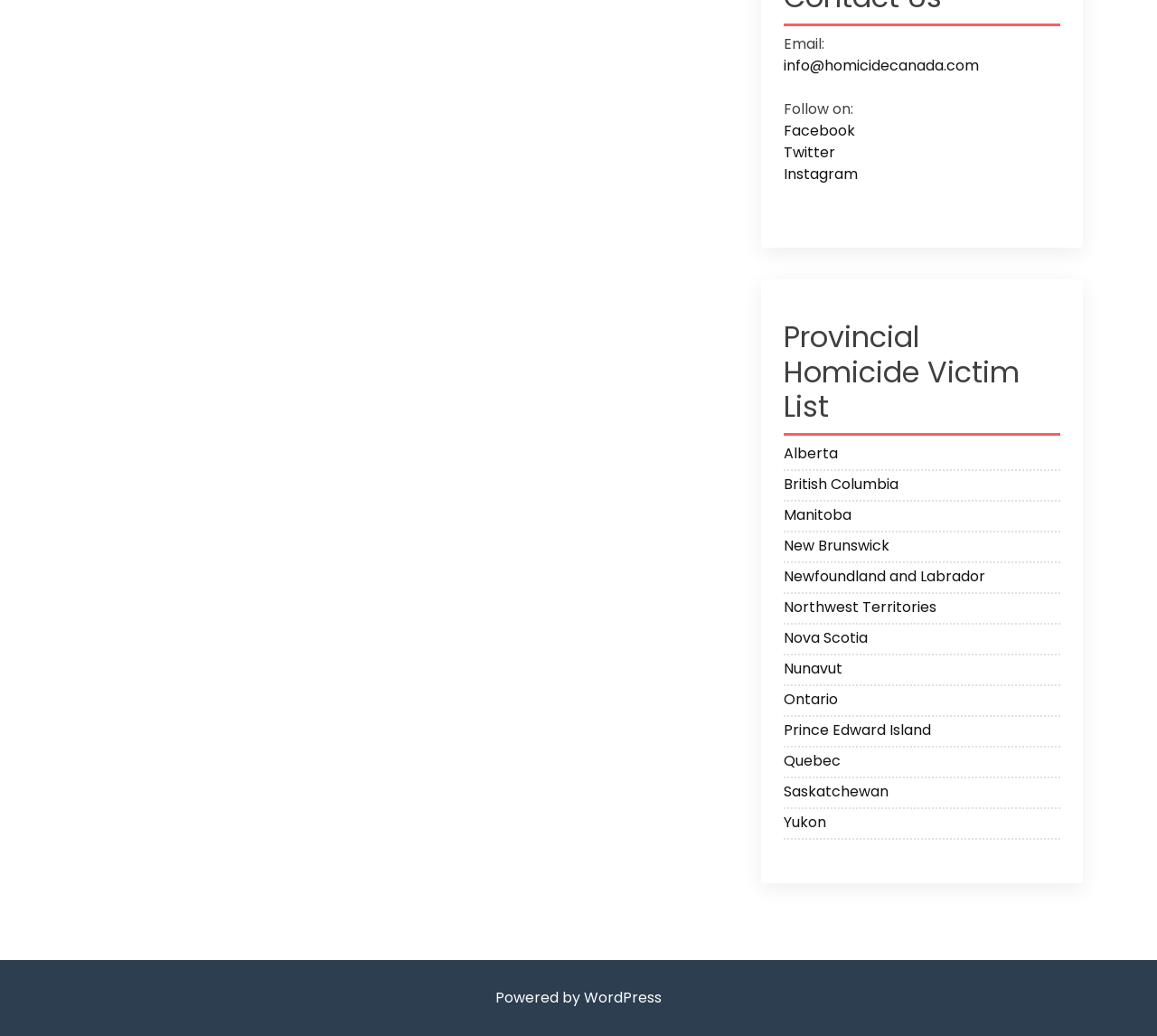Pinpoint the bounding box coordinates of the clickable area needed to execute the instruction: "Click on the E-COMMERCE link". The coordinates should be specified as four float numbers between 0 and 1, i.e., [left, top, right, bottom].

None